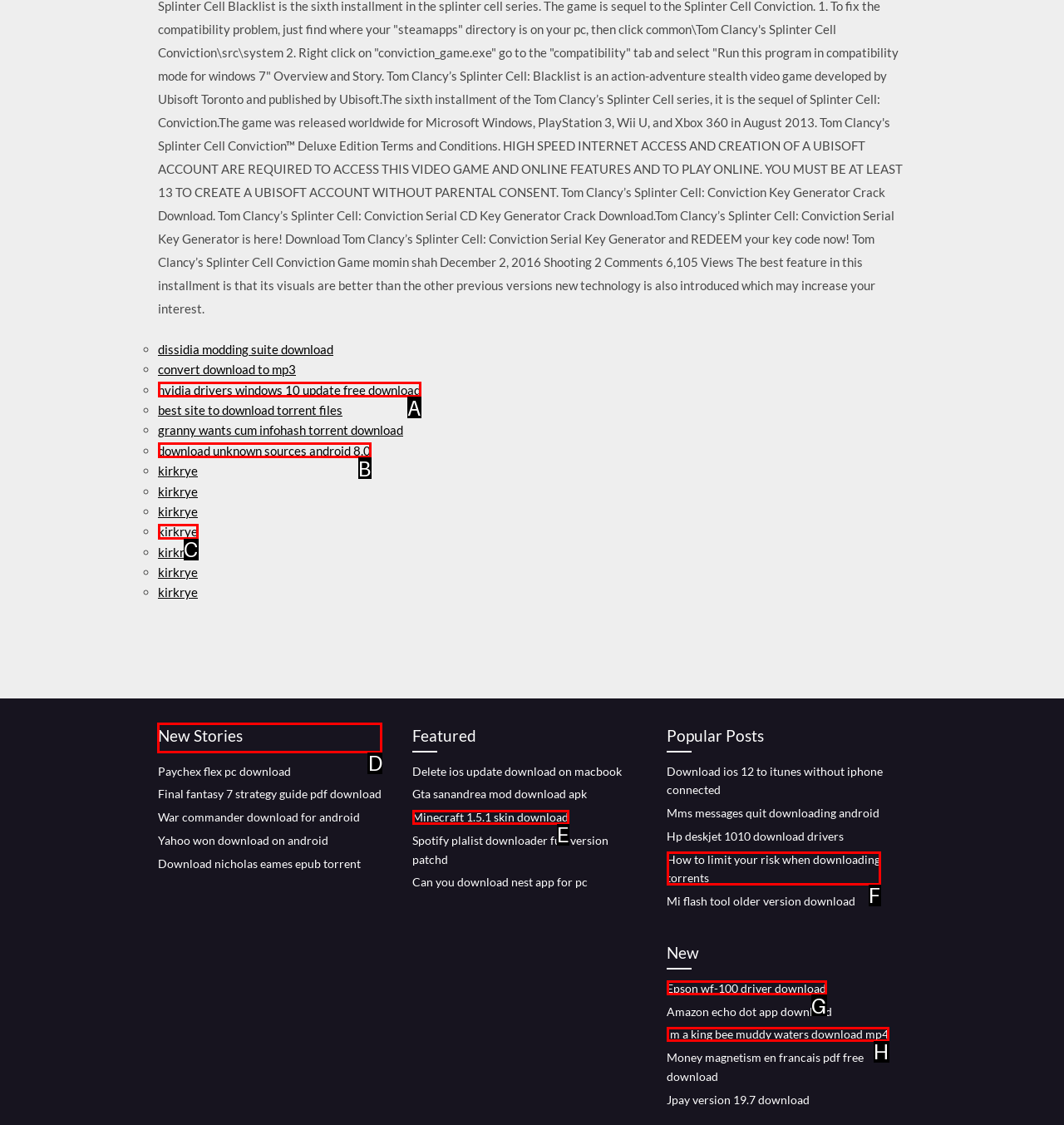Out of the given choices, which letter corresponds to the UI element required to Read New Stories? Answer with the letter.

D